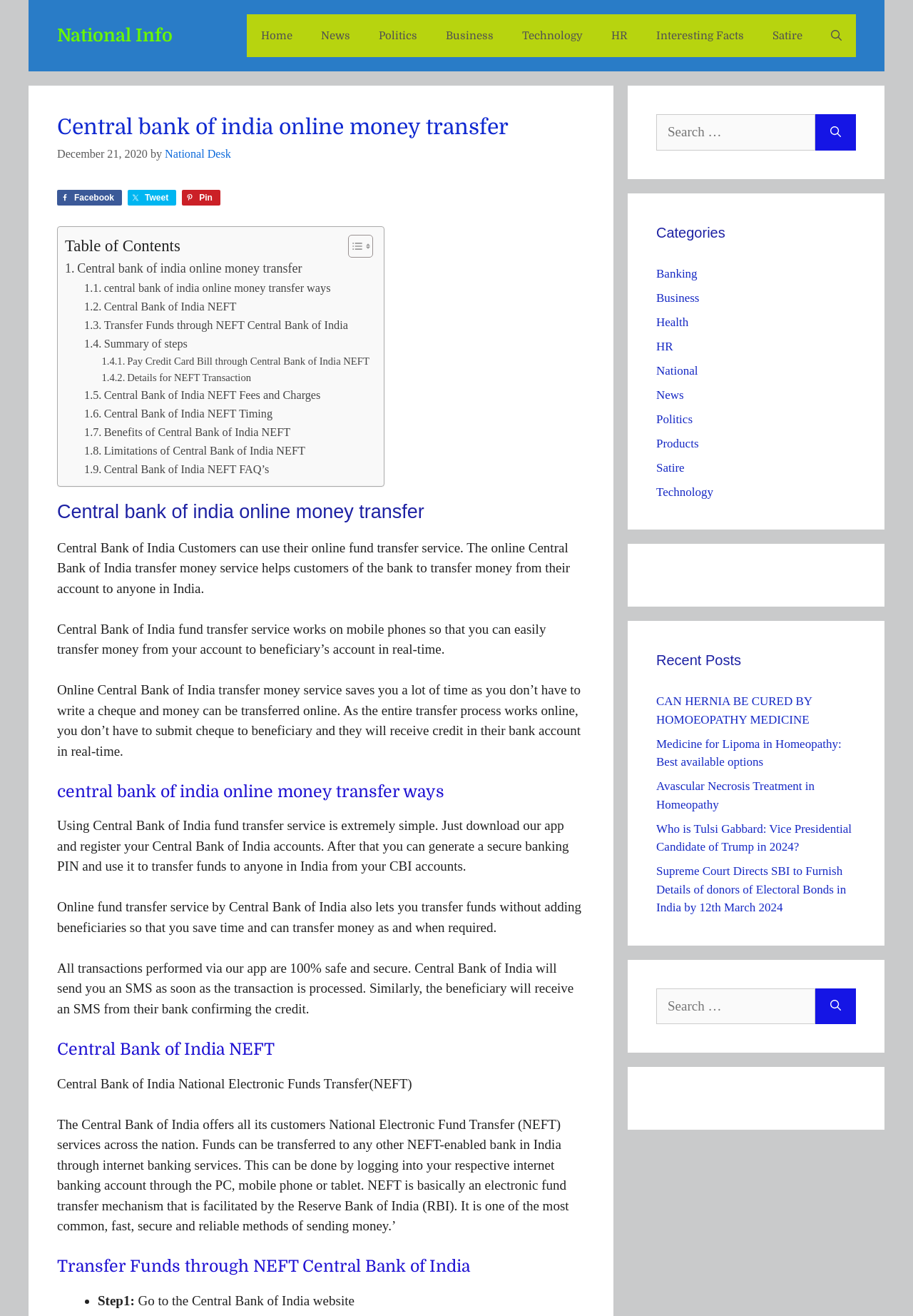From the image, can you give a detailed response to the question below:
What is the purpose of the Central Bank of India fund transfer service?

I read the static text elements on the webpage and found that the Central Bank of India fund transfer service allows customers to transfer money from their account to anyone in India.